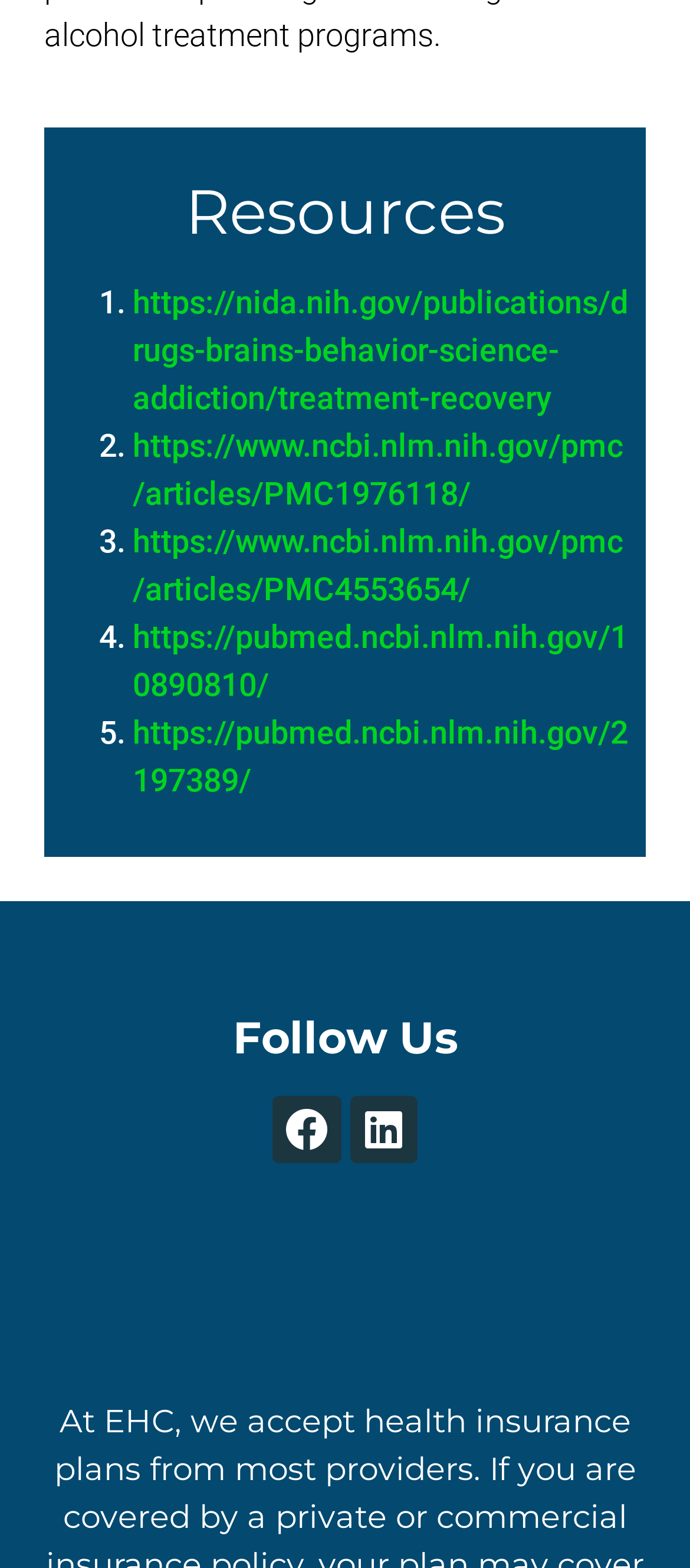Identify the bounding box coordinates for the UI element described by the following text: "https://nida.nih.gov/publications/drugs-brains-behavior-science-addiction/treatment-recovery". Provide the coordinates as four float numbers between 0 and 1, in the format [left, top, right, bottom].

[0.192, 0.181, 0.91, 0.265]